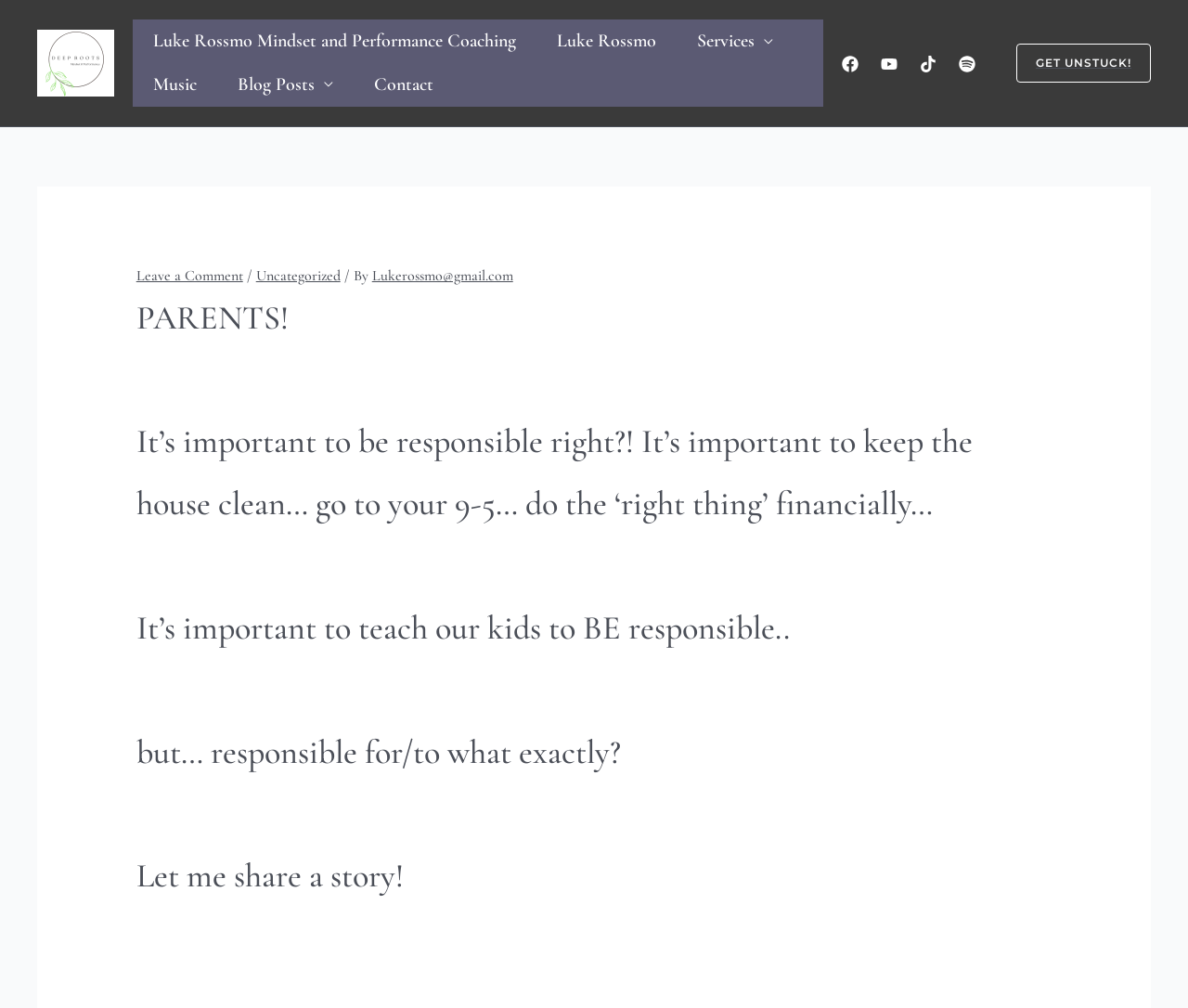Please indicate the bounding box coordinates of the element's region to be clicked to achieve the instruction: "Click on Mindset Coaching Performance Coaching". Provide the coordinates as four float numbers between 0 and 1, i.e., [left, top, right, bottom].

[0.031, 0.052, 0.096, 0.07]